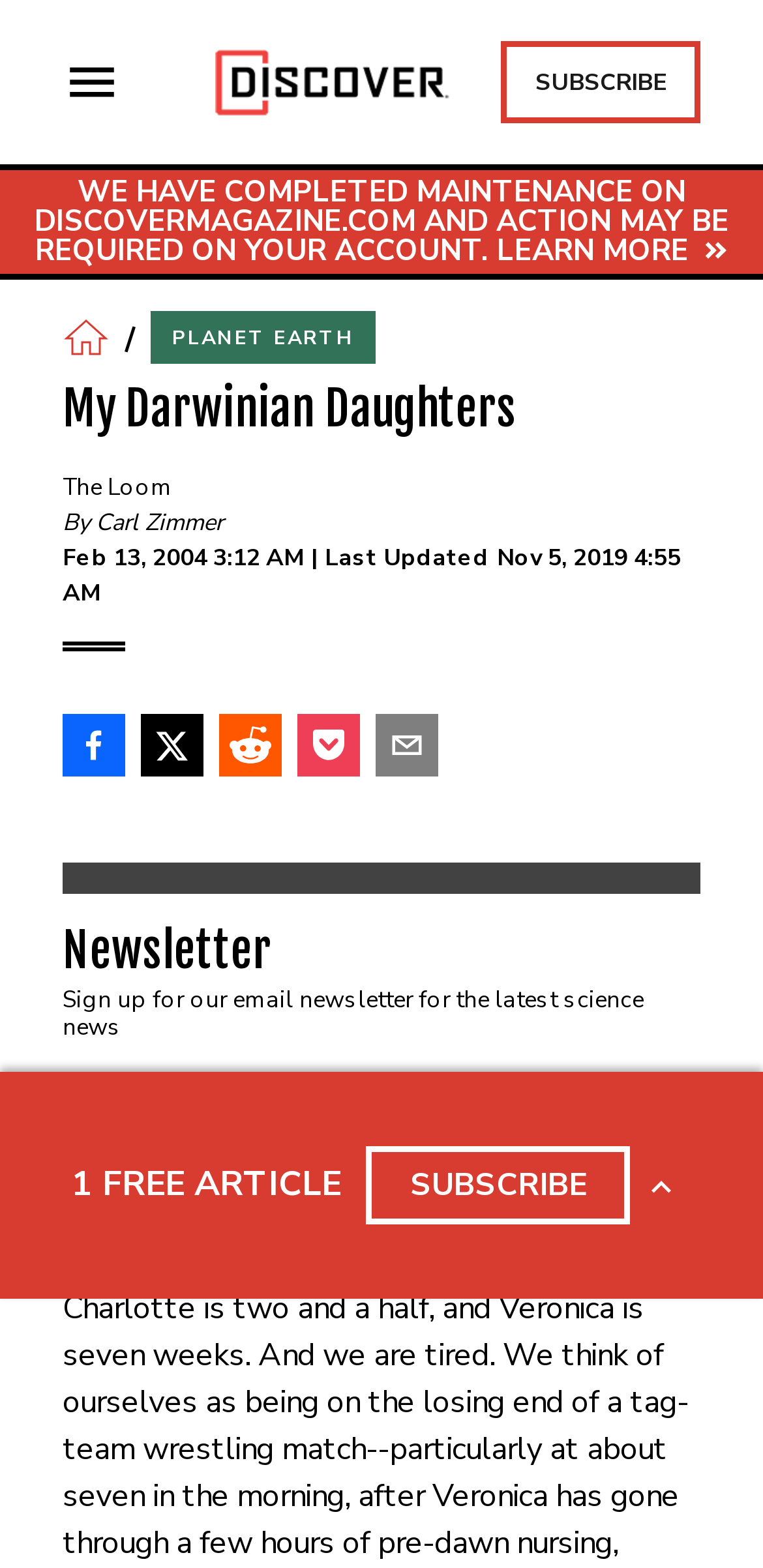Identify the bounding box coordinates for the element you need to click to achieve the following task: "Learn more about the maintenance on DiscoverMagazine.com". The coordinates must be four float values ranging from 0 to 1, formatted as [left, top, right, bottom].

[0.045, 0.11, 0.955, 0.172]